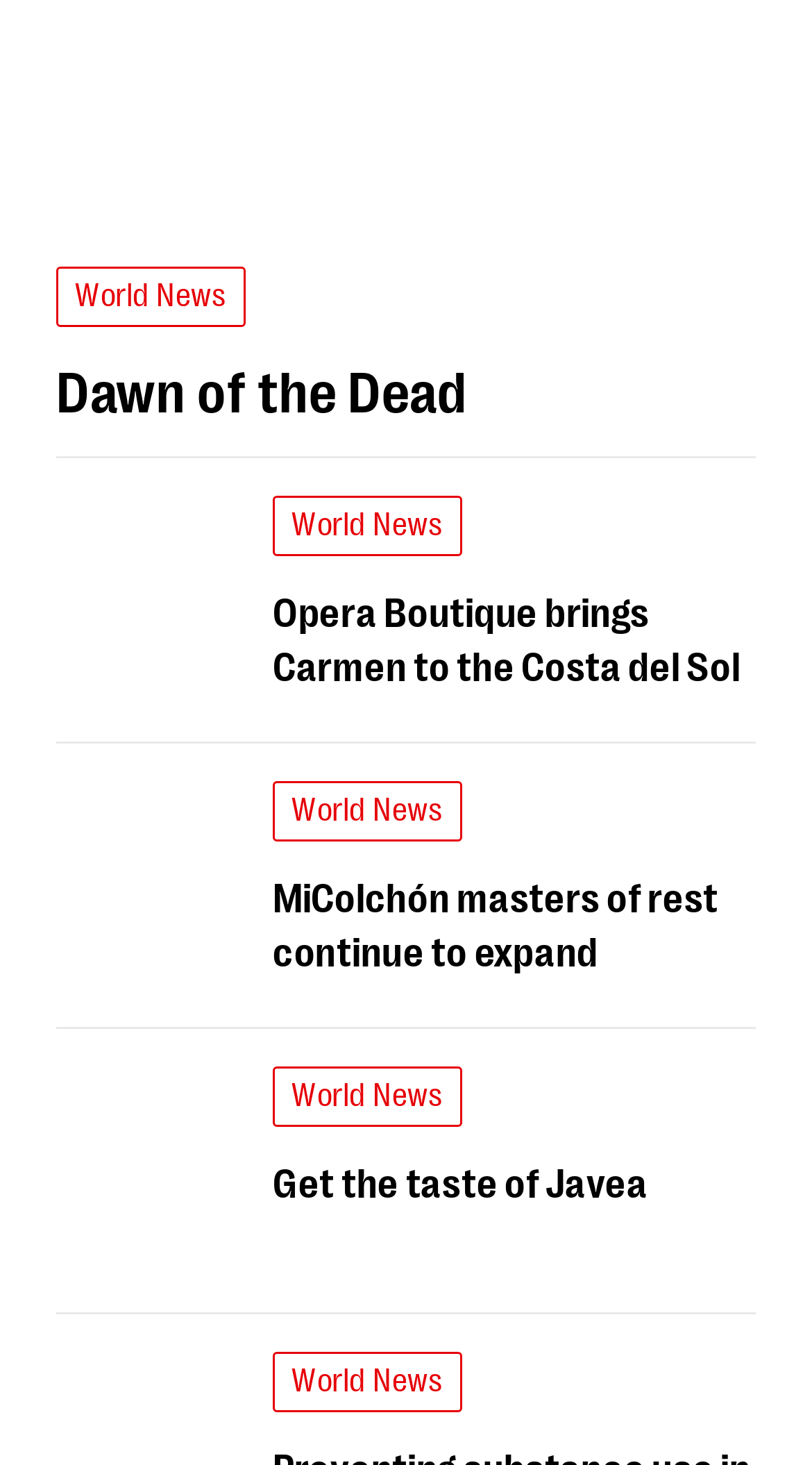Determine the bounding box coordinates of the region I should click to achieve the following instruction: "Explore MiColchón masters of rest continue to expand". Ensure the bounding box coordinates are four float numbers between 0 and 1, i.e., [left, top, right, bottom].

[0.336, 0.592, 0.931, 0.665]